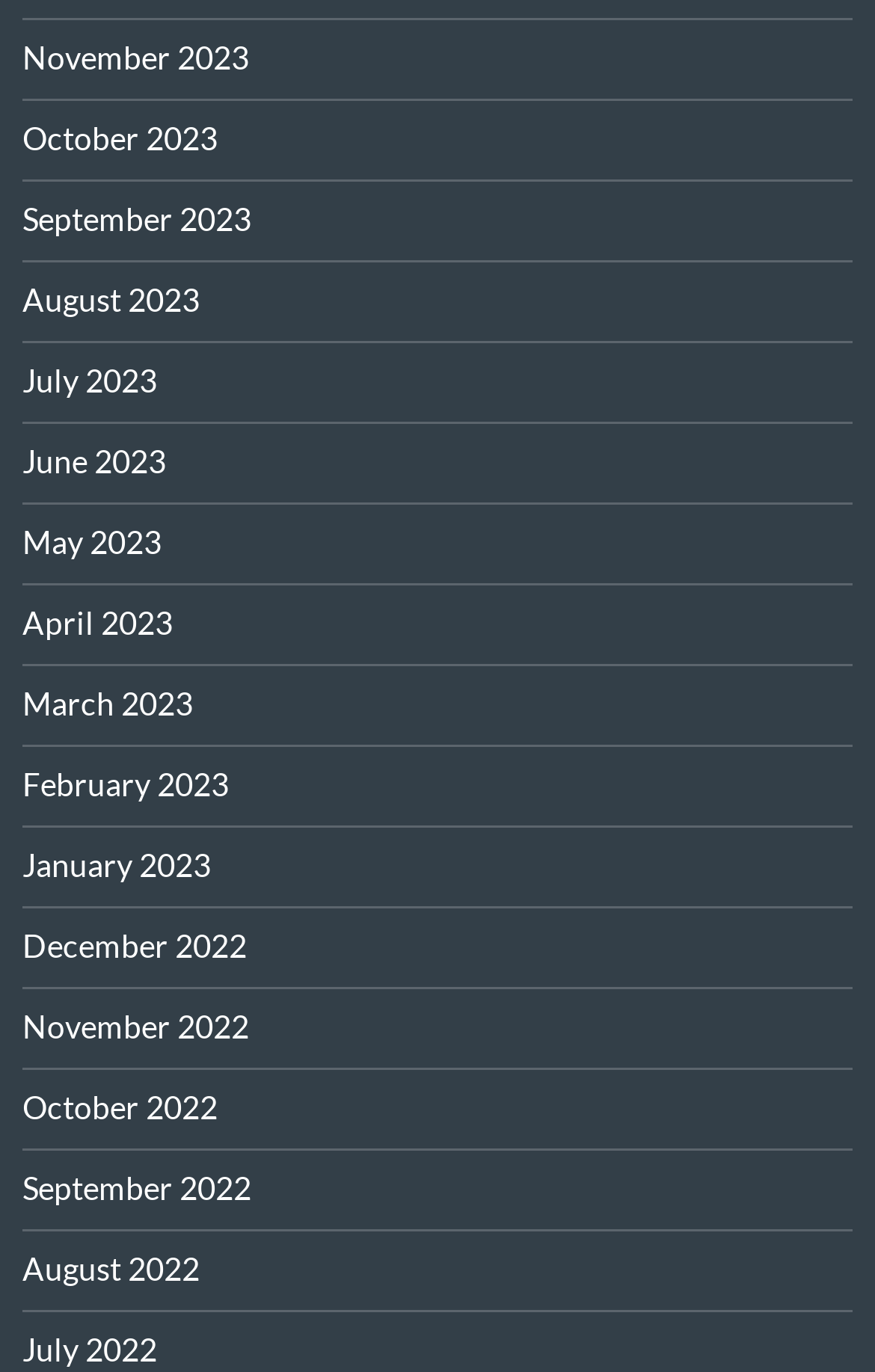Please provide a brief answer to the question using only one word or phrase: 
How many months are listed?

16